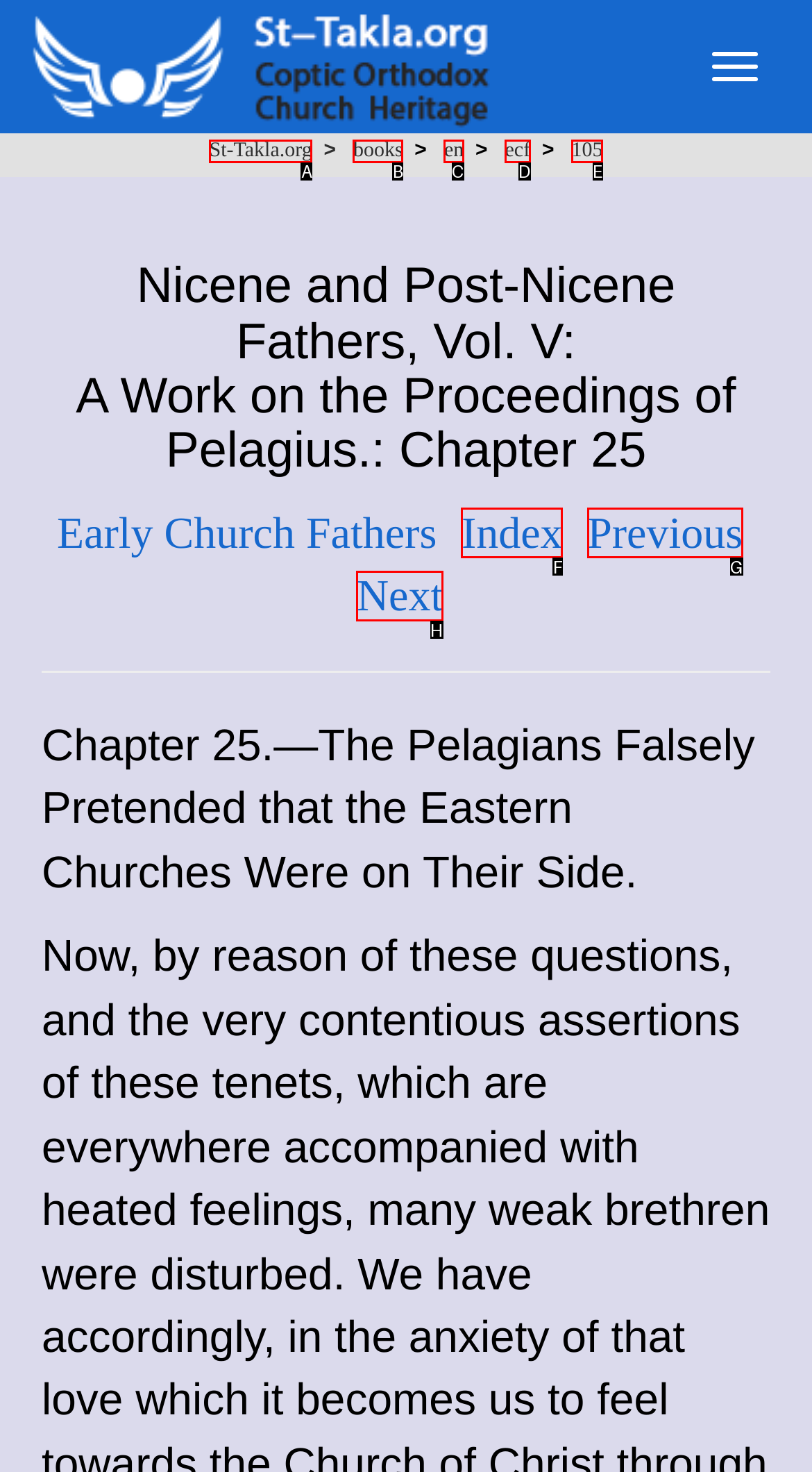From the provided options, pick the HTML element that matches the description: St-Takla.org. Respond with the letter corresponding to your choice.

A